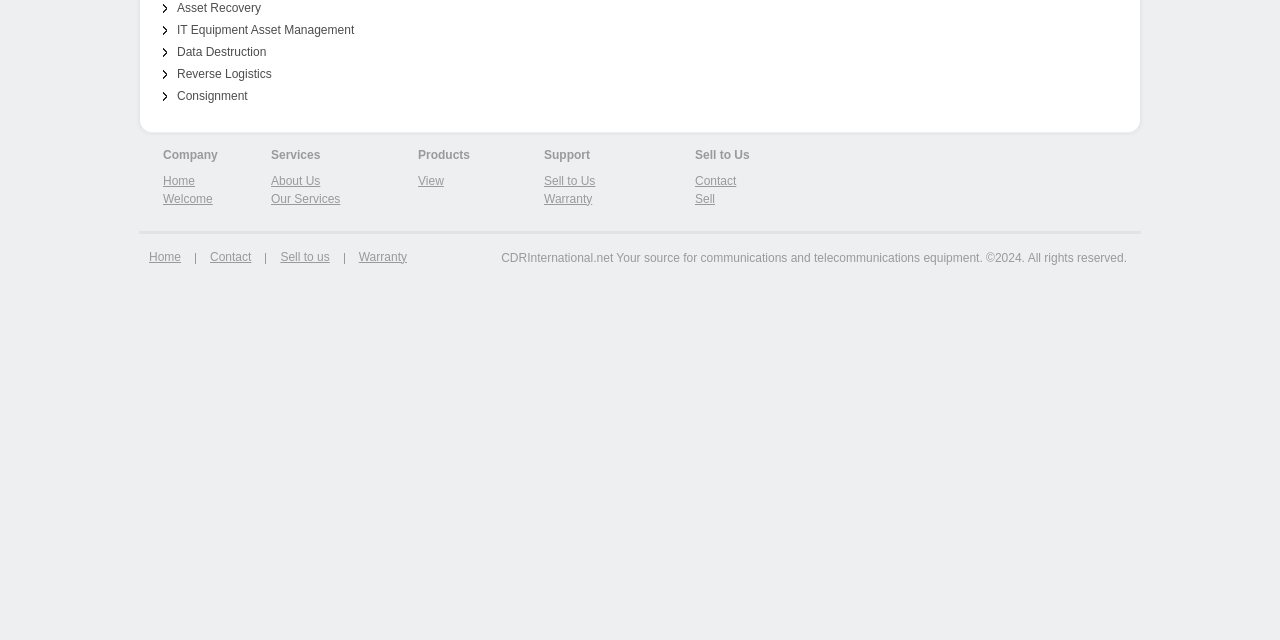Given the webpage screenshot, identify the bounding box of the UI element that matches this description: "Our Services".

[0.212, 0.299, 0.266, 0.321]